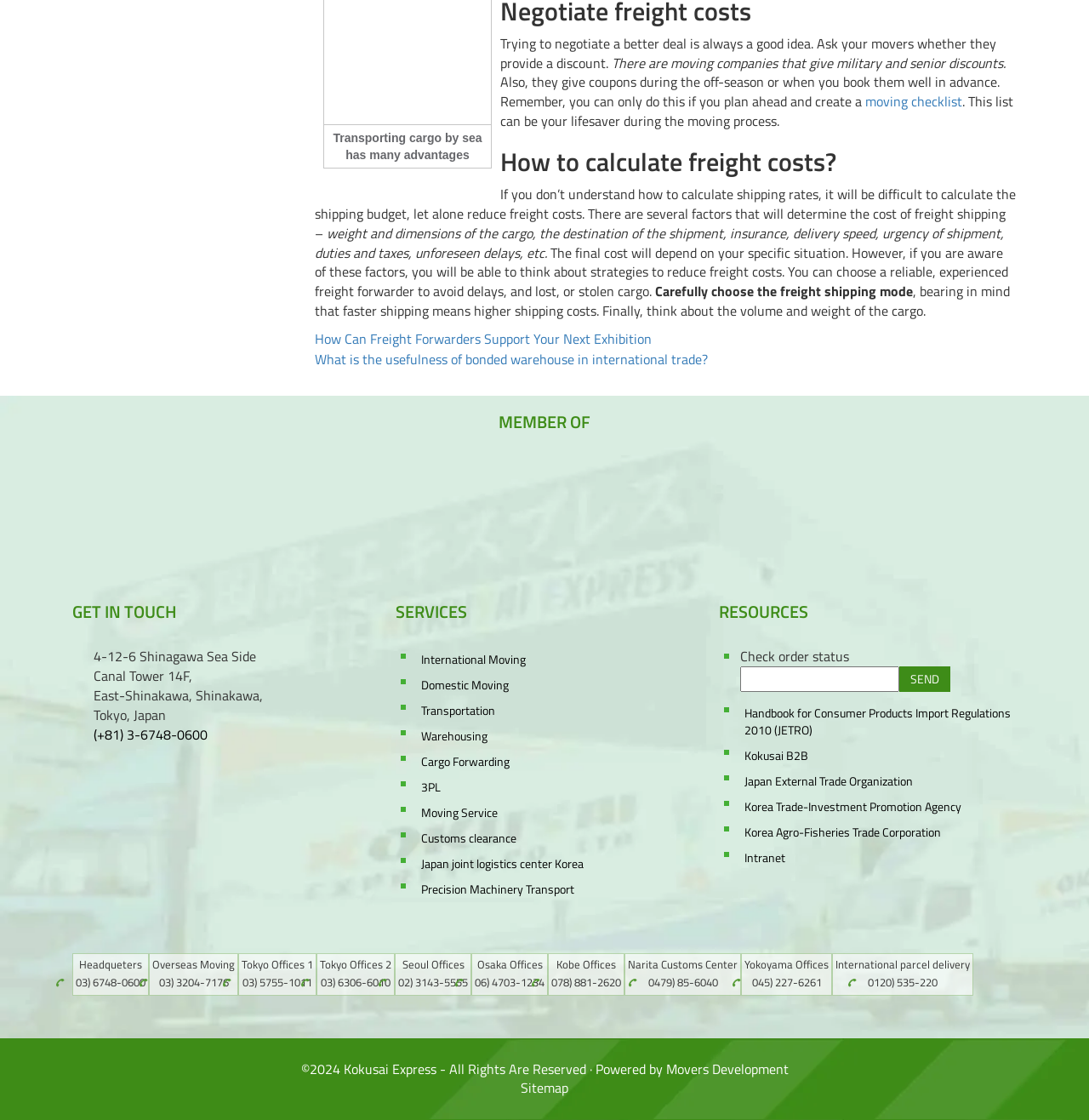Analyze the image and give a detailed response to the question:
What services does the company offer?

The company offers a range of services, including International Moving, Domestic Moving, Transportation, Warehousing, Cargo Forwarding, 3PL, Moving Service, Customs clearance, and Precision Machinery Transport, as listed in the 'SERVICES' section of the webpage.